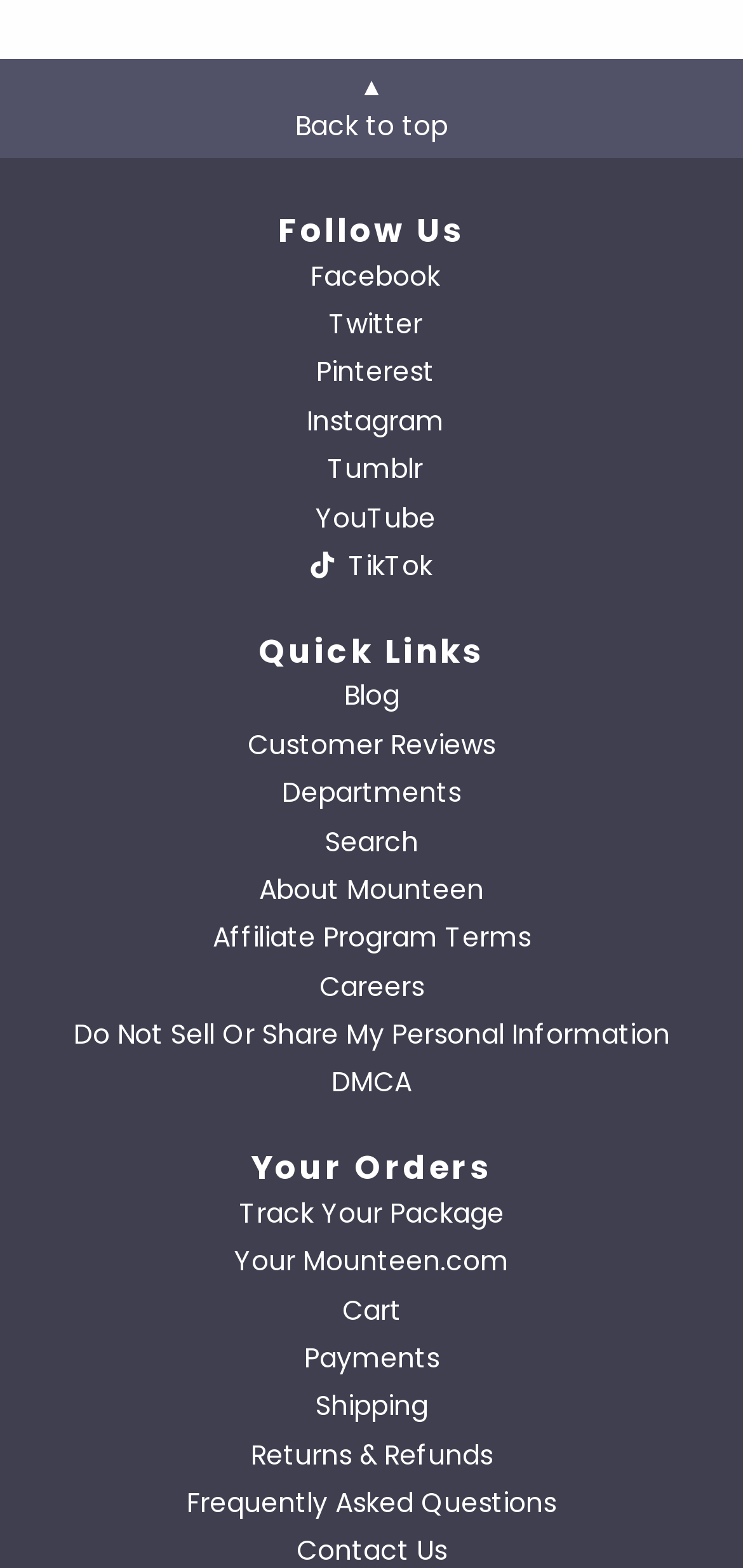Use a single word or phrase to respond to the question:
What is the first link available under 'Quick Links' section?

Blog